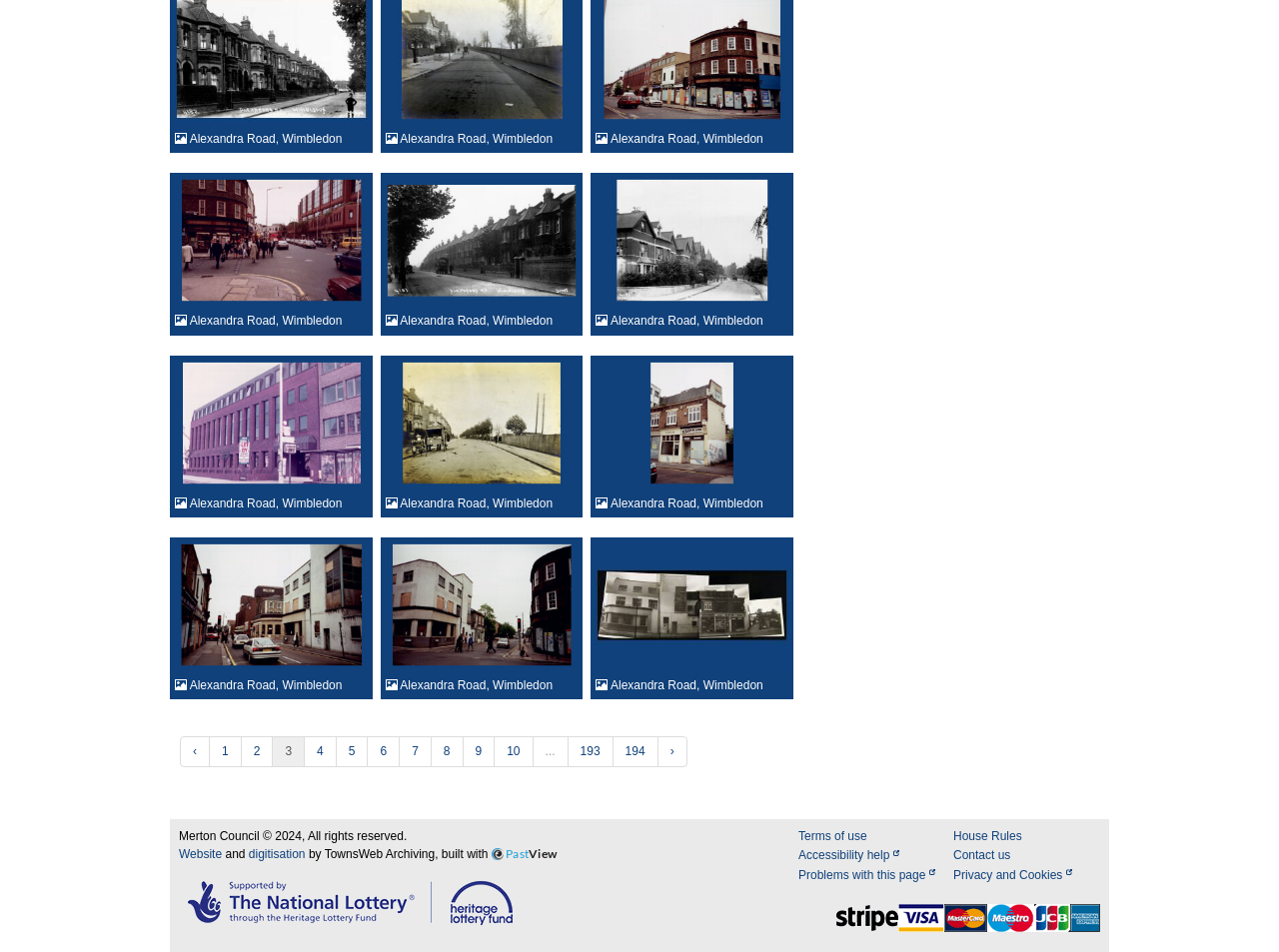Please answer the following question using a single word or phrase: 
What is the name of the archiving service mentioned at the bottom of the webpage?

TownsWeb Archiving